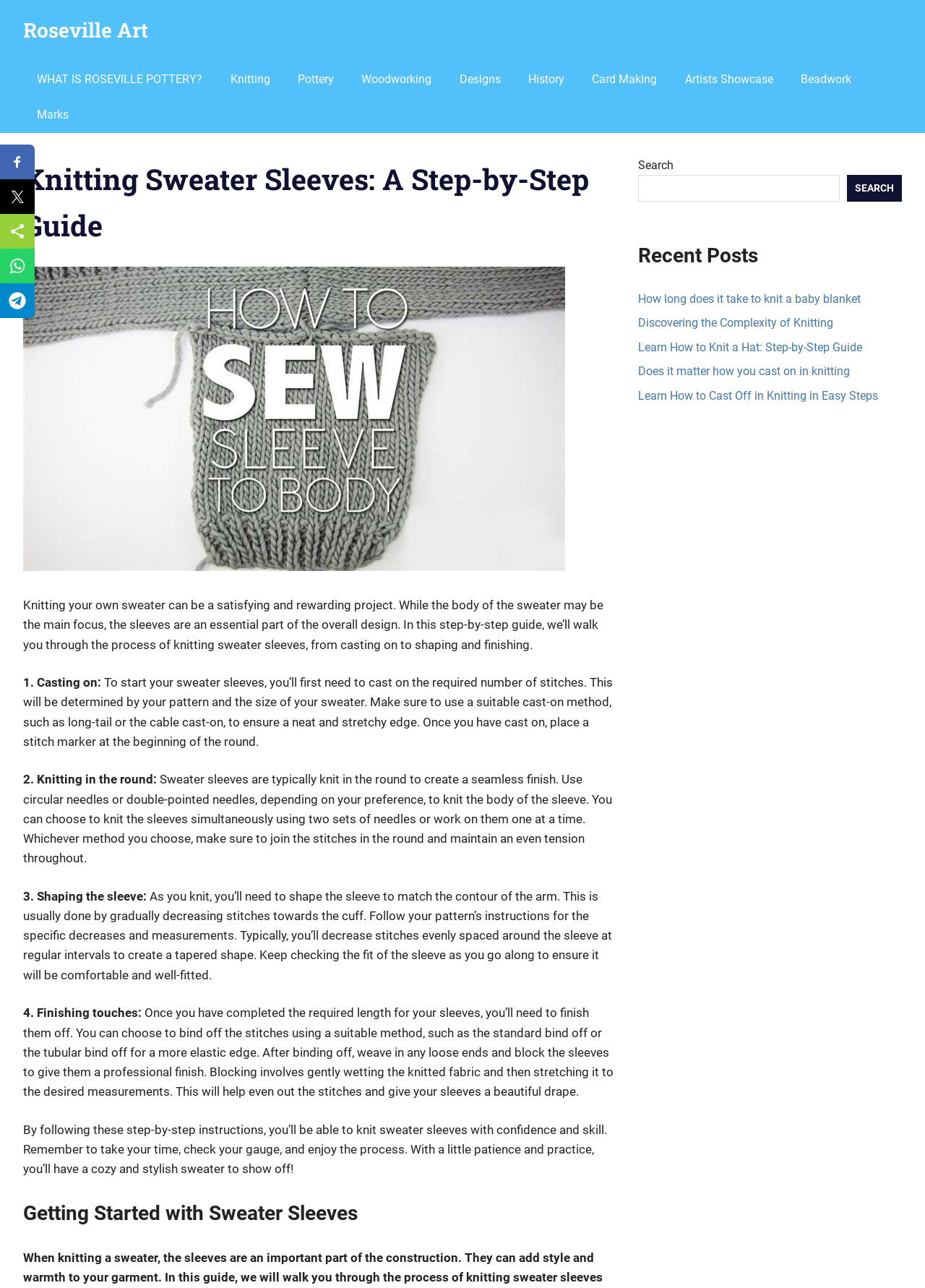Given the description of a UI element: "Designs", identify the bounding box coordinates of the matching element in the webpage screenshot.

[0.482, 0.048, 0.556, 0.075]